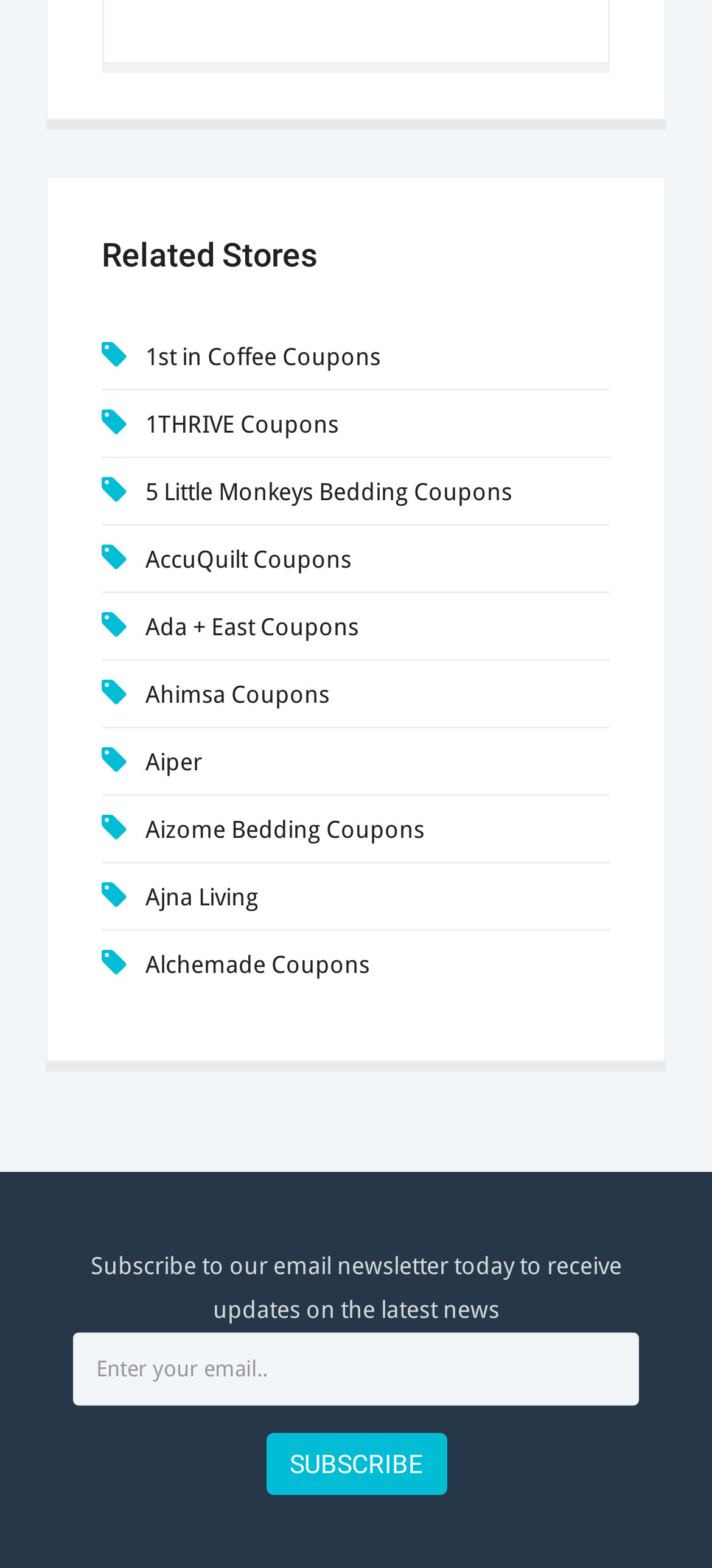What is the topic of the links under 'Related Stores'?
Refer to the image and respond with a one-word or short-phrase answer.

Coupons and stores